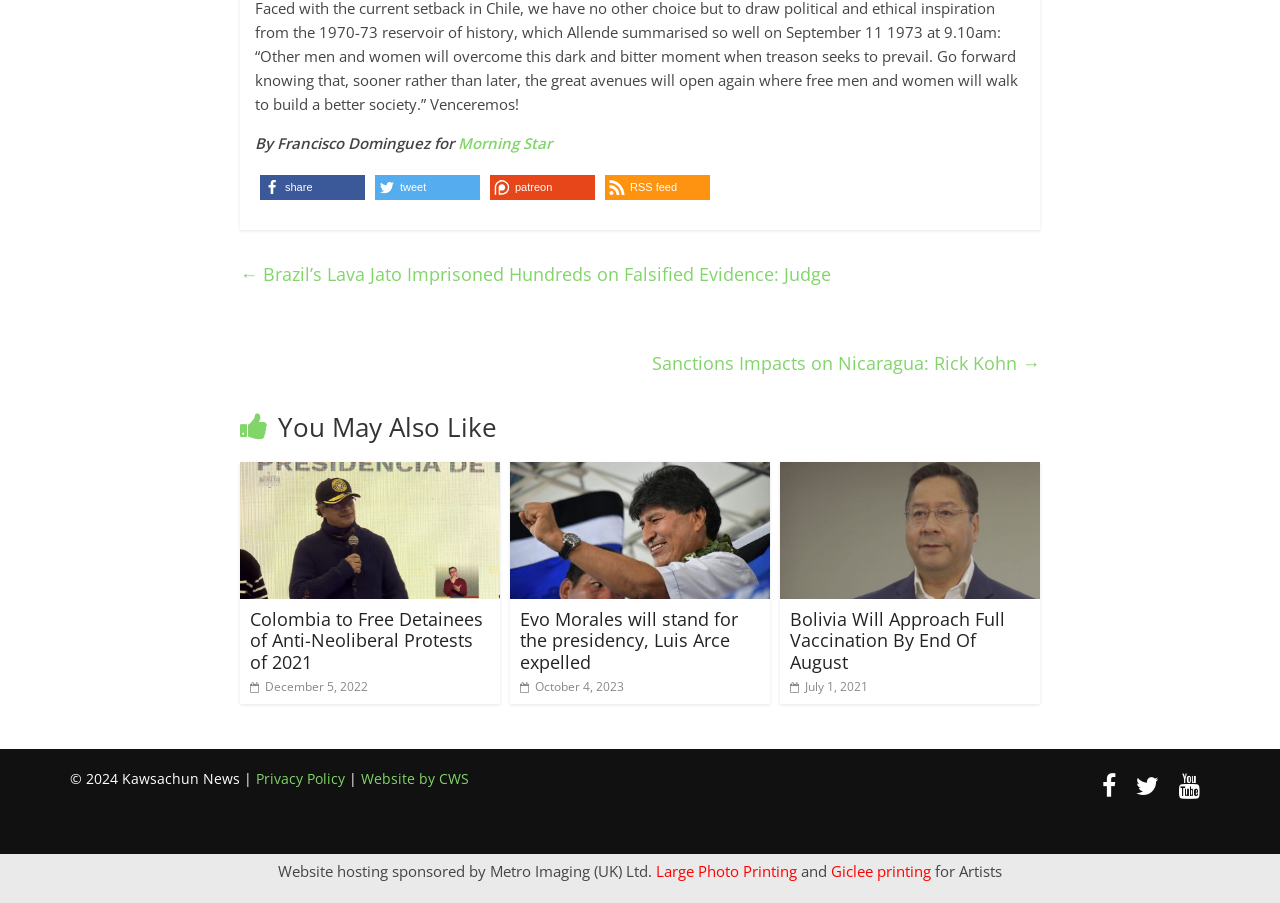Find and provide the bounding box coordinates for the UI element described with: "RSS feed".

[0.473, 0.194, 0.555, 0.222]